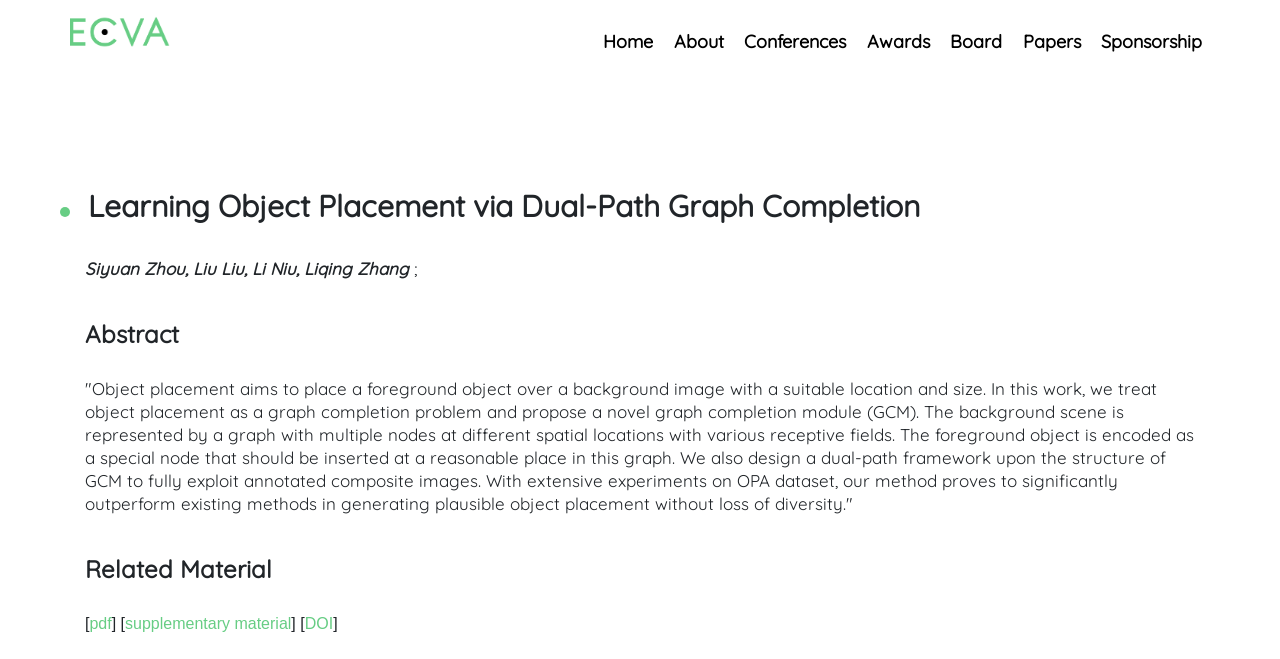Identify the bounding box coordinates of the element to click to follow this instruction: 'Download the paper in pdf format'. Ensure the coordinates are four float values between 0 and 1, provided as [left, top, right, bottom].

[0.07, 0.933, 0.087, 0.959]